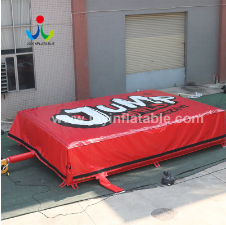Elaborate on the contents of the image in a comprehensive manner.

The image features a vibrant red inflatable landing airbag with the word "JUMP" prominently displayed across its surface, indicative of its intended use for aerial sports and stunts. Positioned on a green mat, this inflatable cushion is designed to provide a safe landing space for participants engaged in activities such as BMX biking or gymnastics. The backdrop shows a building with a roll-up door, suggesting a commercial or training facility specializing in inflatable products, particularly aimed at athletes and thrill-seekers. The logo of JOY Inflatable adds a professional touch, highlighting the brand's commitment to innovation and safety in recreational equipment.